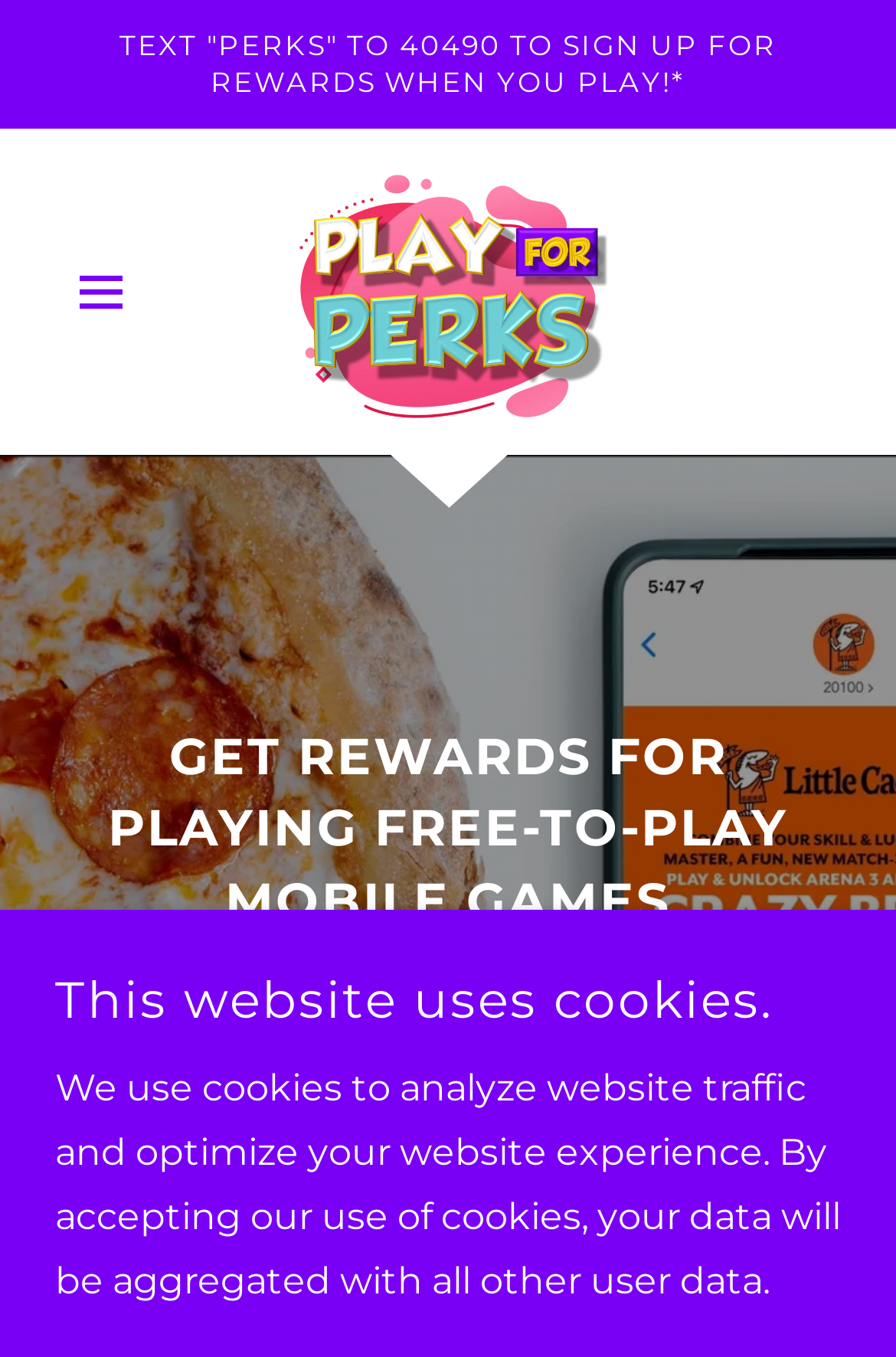What is the purpose of the cookies on the website?
Based on the visual information, provide a detailed and comprehensive answer.

The static text element with ID 55 explains that the website uses cookies to analyze website traffic and optimize the user's website experience, which suggests that the primary purpose of the cookies is to analyze website traffic.